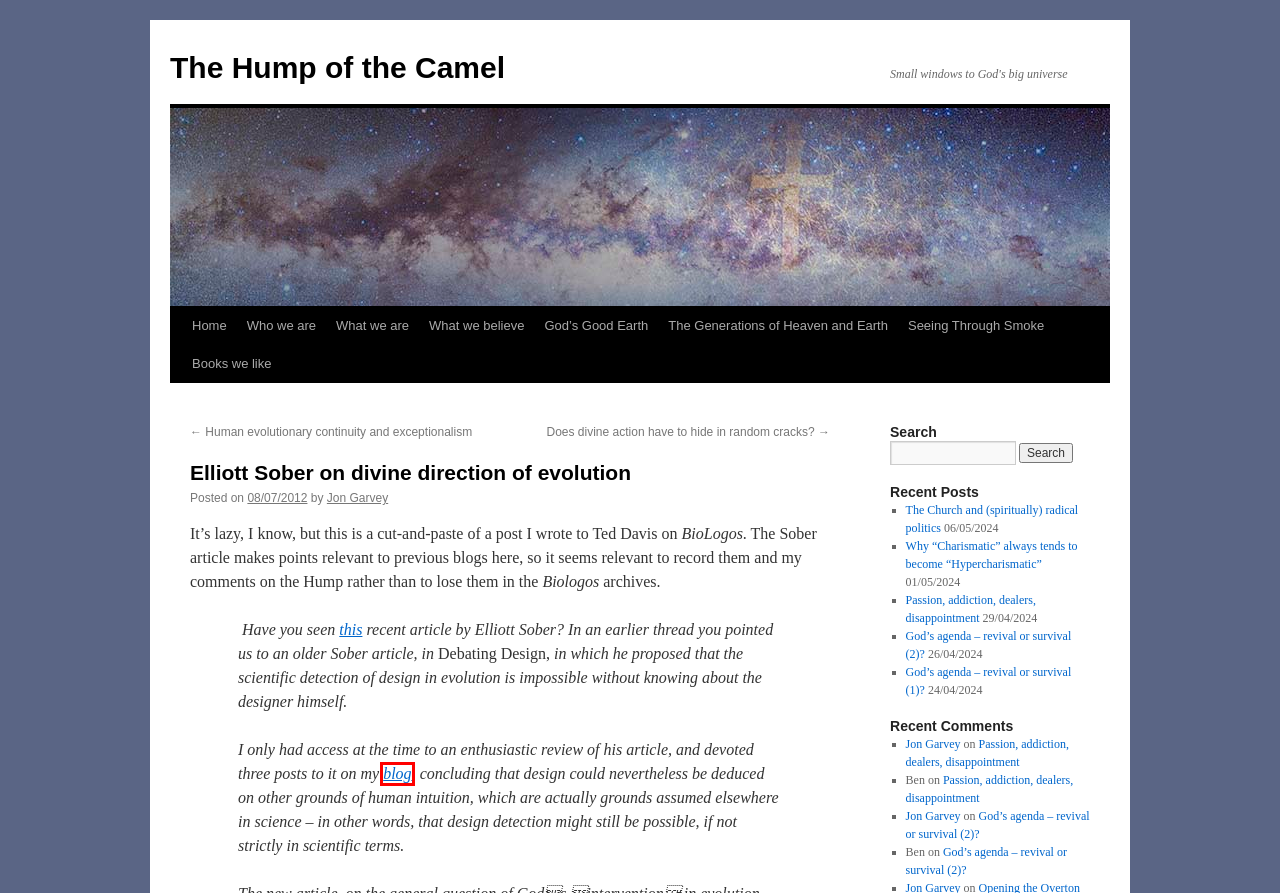Look at the screenshot of a webpage, where a red bounding box highlights an element. Select the best description that matches the new webpage after clicking the highlighted element. Here are the candidates:
A. God’s agenda – revival or survival (2)? | The Hump of the Camel
B. Is design undetectable? | The Hump of the Camel
C. Jon Garvey, musician and writer
D. Jon Garvey | The Hump of the Camel
E. The Church and (spiritually) radical politics | The Hump of the Camel
F. God’s agenda – revival or survival (1)? | The Hump of the Camel
G. God’s Good Earth | The Hump of the Camel
H. Who we are | The Hump of the Camel

B